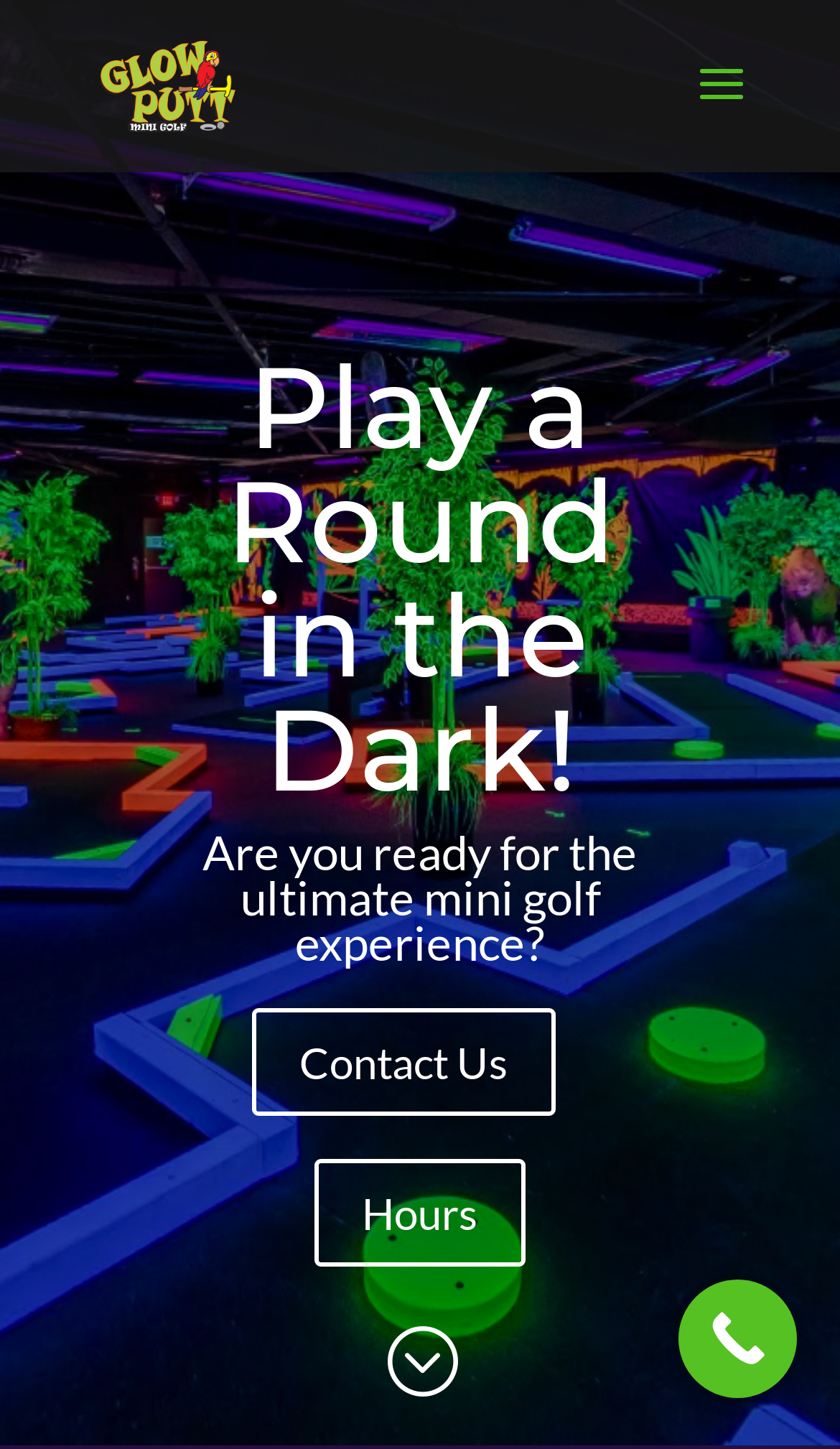What is the theme of the mini golf experience?
Look at the image and respond to the question as thoroughly as possible.

Based on the webpage, I can see that the theme of the mini golf experience is 'Glow in the dark' as it is mentioned in the heading 'Play a Round in the Dark!' and also in the image description 'Glow Putt Mini Golf'.